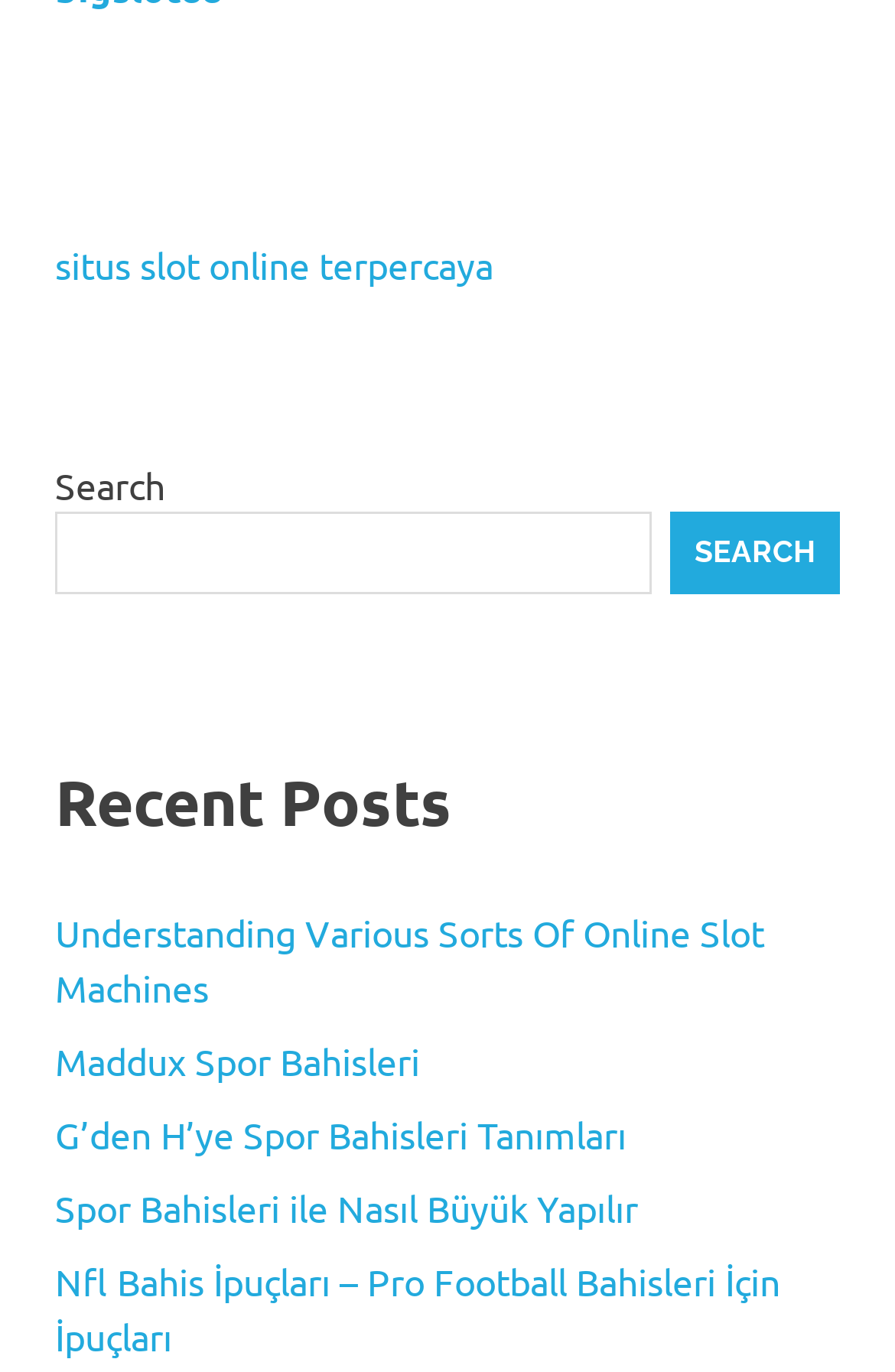Answer the question with a brief word or phrase:
What is the purpose of the search box?

To search the website